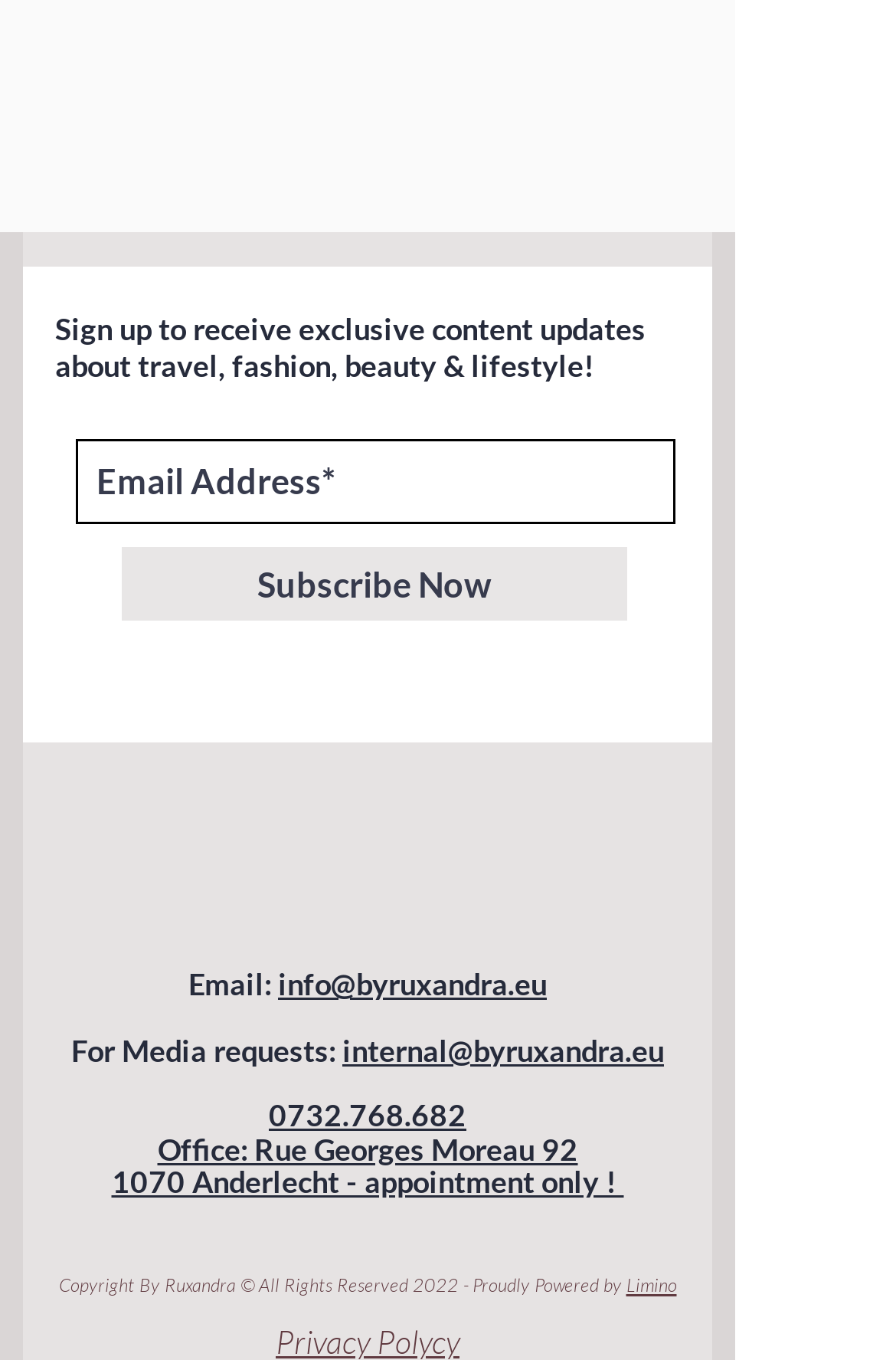Please locate the bounding box coordinates for the element that should be clicked to achieve the following instruction: "Contact via email". Ensure the coordinates are given as four float numbers between 0 and 1, i.e., [left, top, right, bottom].

[0.31, 0.71, 0.61, 0.737]